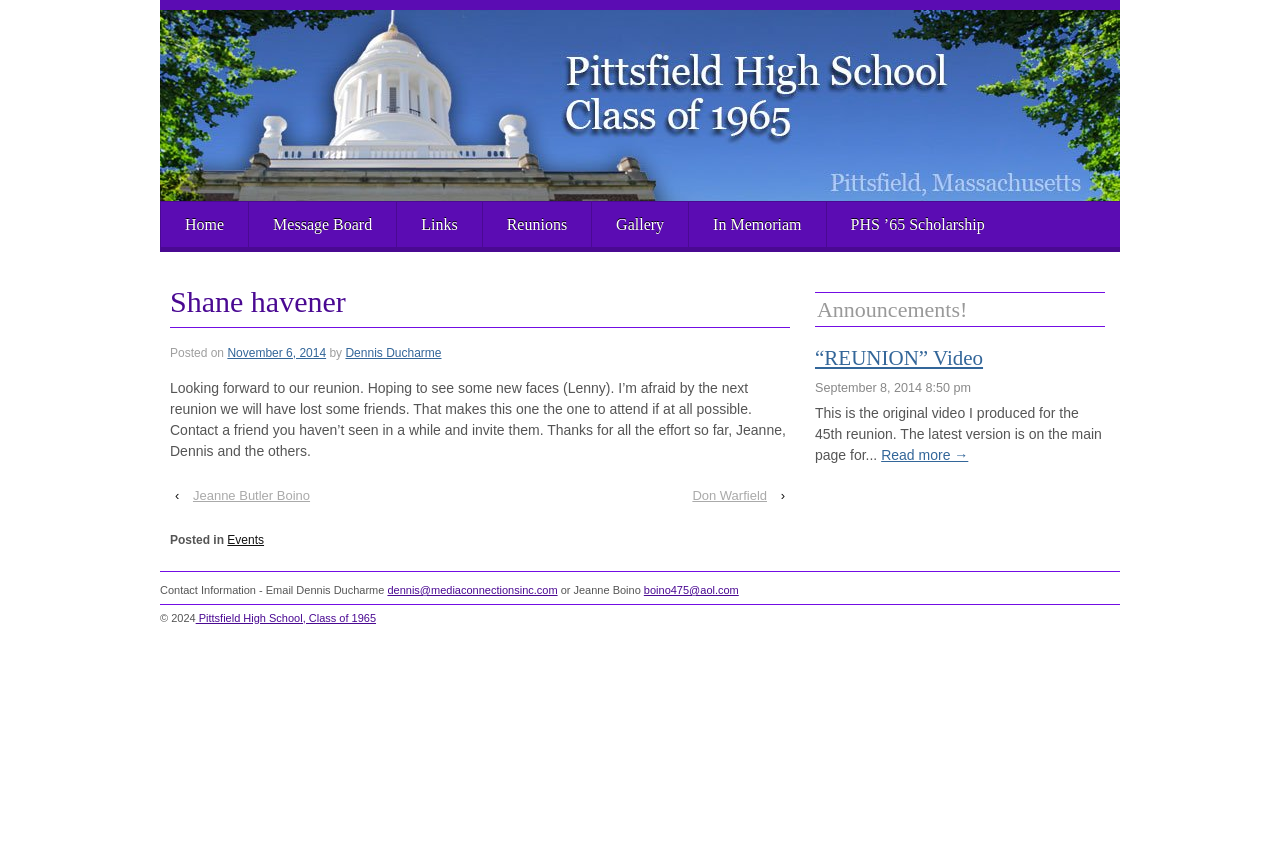Who posted the message on November 6, 2014?
Answer the question with a detailed explanation, including all necessary information.

I found the answer by looking at the link 'November 6, 2014' which is next to the text 'Posted on', and then looking at the link 'Dennis Ducharme' which is next to the text 'by'.